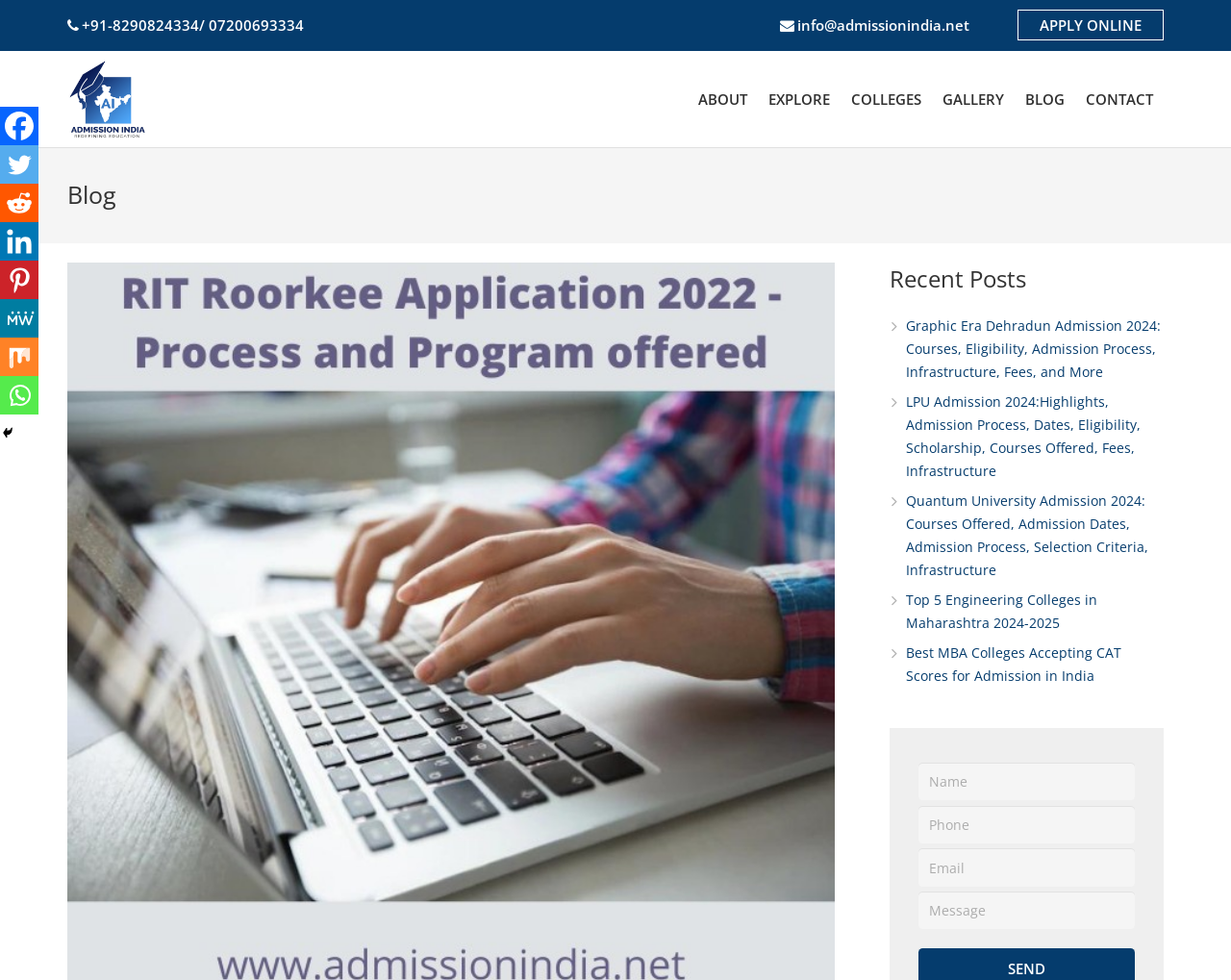Determine the bounding box coordinates for the area that should be clicked to carry out the following instruction: "Click CONTACT".

[0.873, 0.062, 0.945, 0.14]